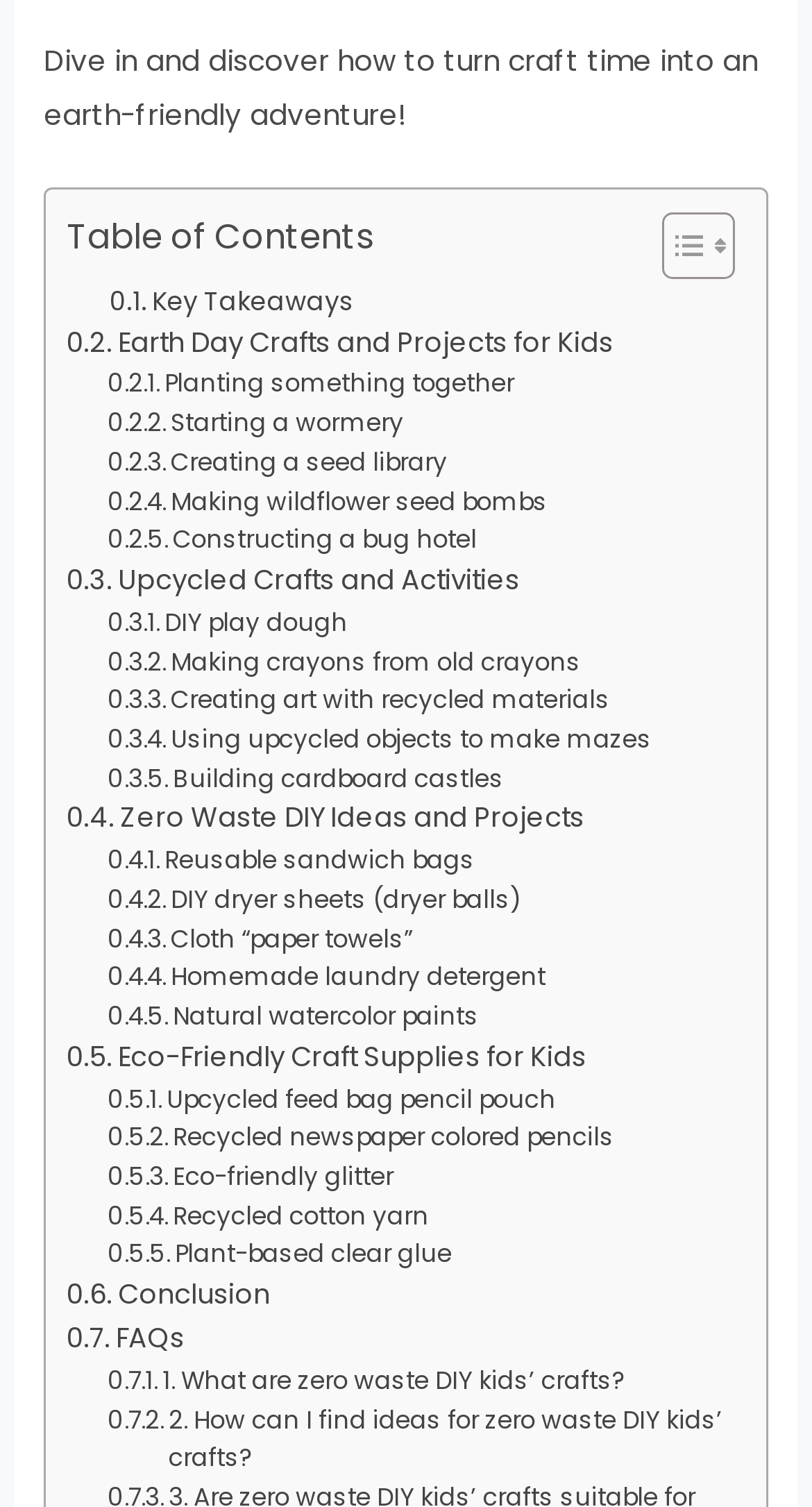Calculate the bounding box coordinates of the UI element given the description: "2020 OLA Conference".

None